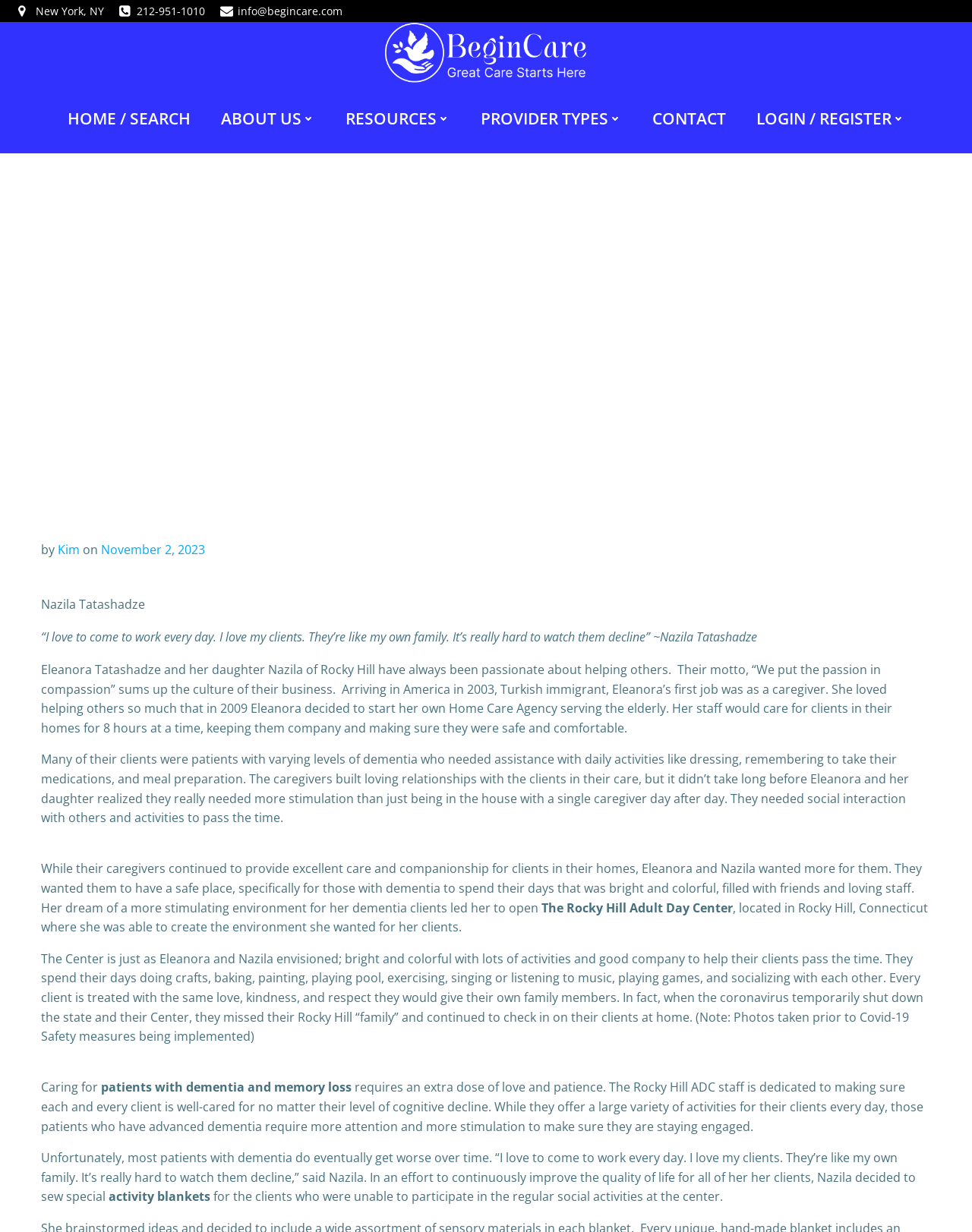What is the name of the adult day center?
Refer to the screenshot and respond with a concise word or phrase.

The Rocky Hill Adult Day Center